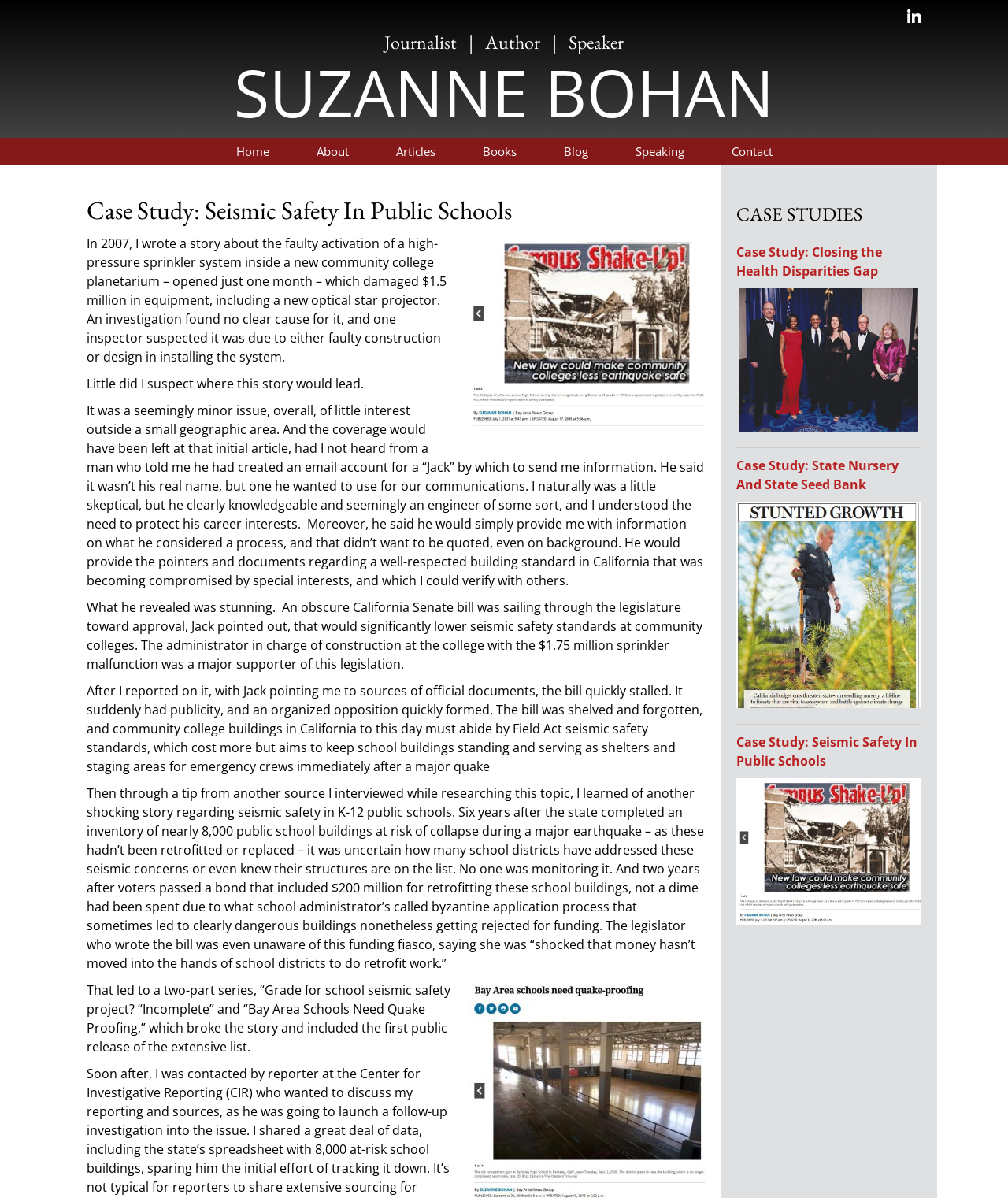What is the author's profession?
Using the image as a reference, give an elaborate response to the question.

The answer can be found by looking at the top of the webpage, where it says 'Journalist | Author | Speaker' next to the author's name, Suzanne Bohan.